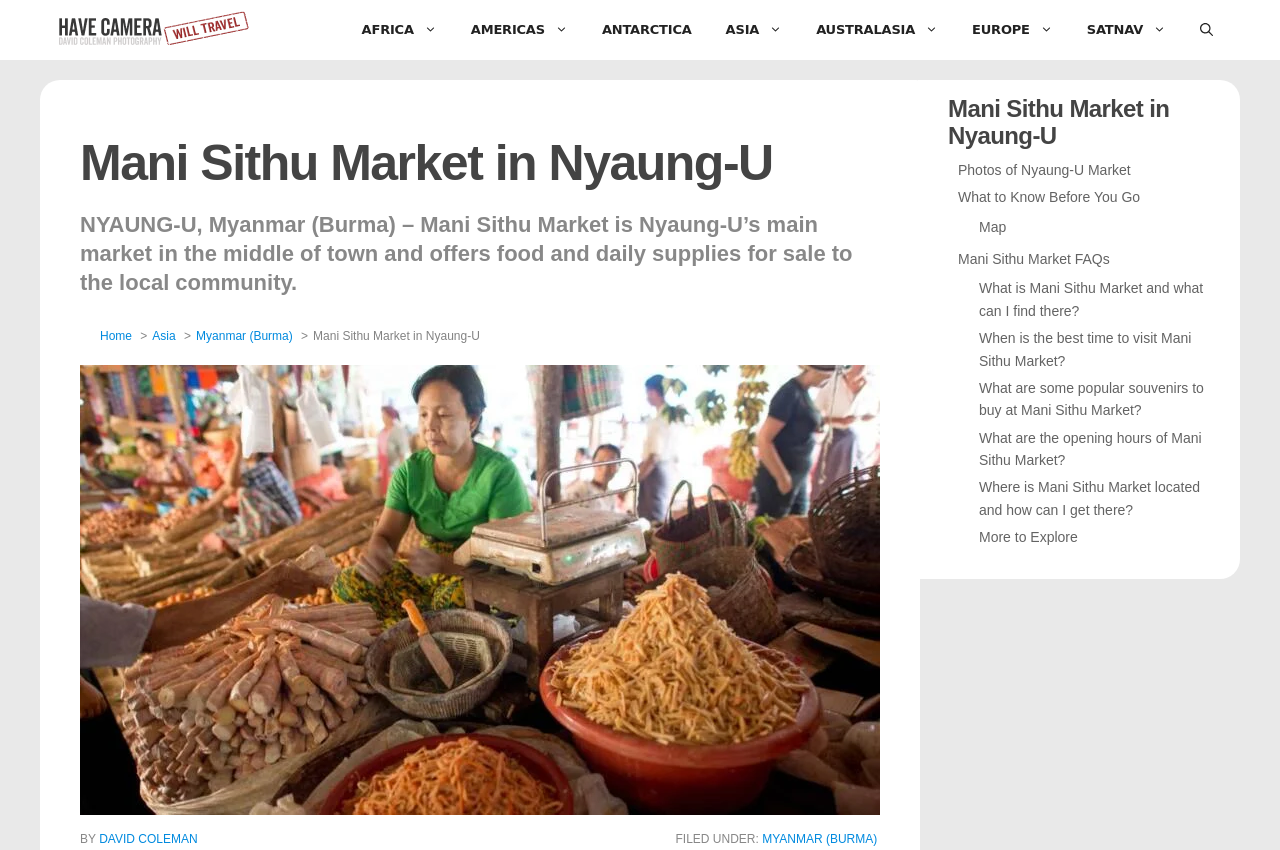Please determine the bounding box coordinates of the area that needs to be clicked to complete this task: 'Read 'What to Know Before You Go''. The coordinates must be four float numbers between 0 and 1, formatted as [left, top, right, bottom].

[0.741, 0.219, 0.891, 0.245]